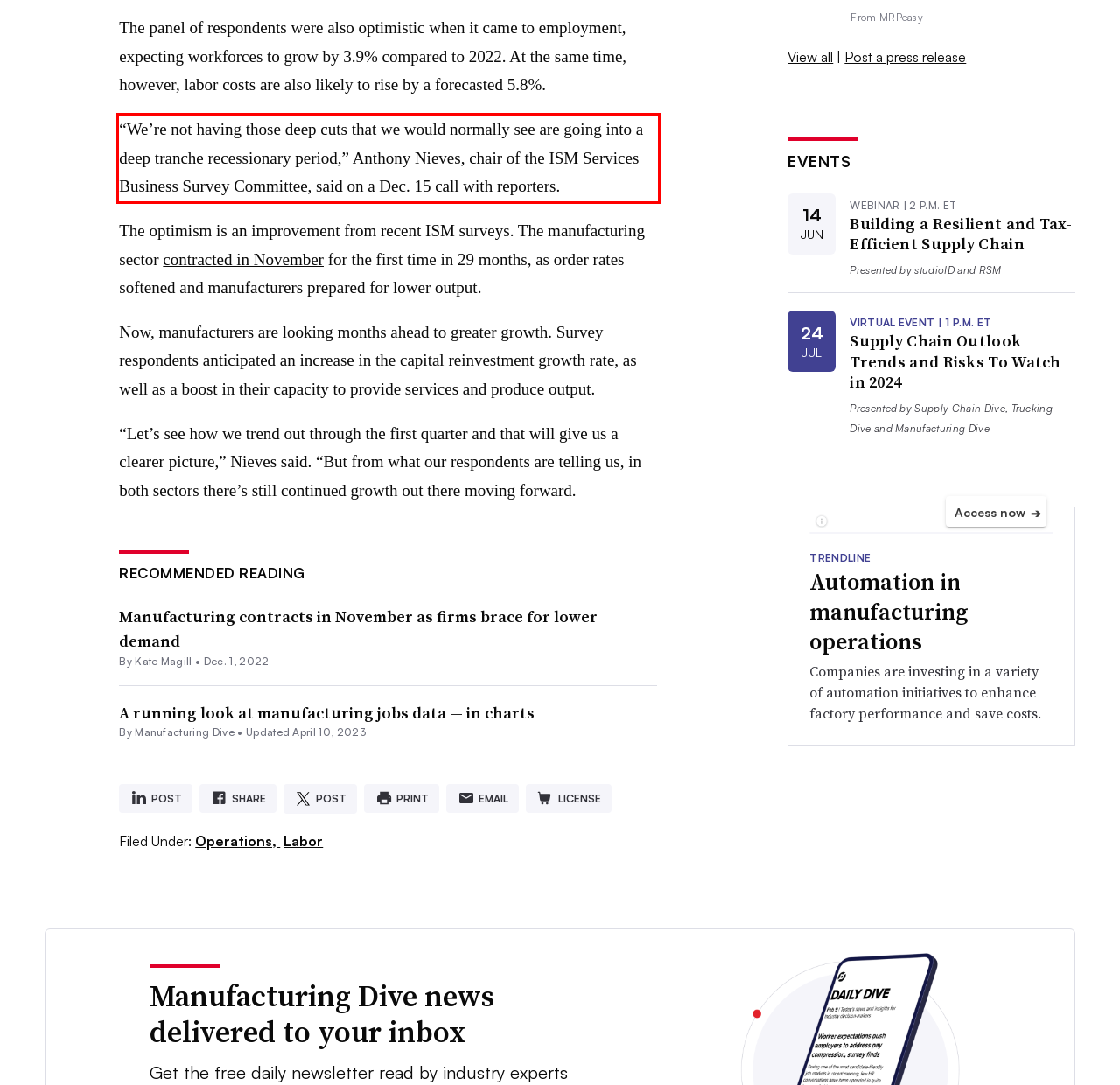Identify the text within the red bounding box on the webpage screenshot and generate the extracted text content.

“We’re not having those deep cuts that we would normally see are going into a deep tranche recessionary period,” Anthony Nieves, chair of the ISM Services Business Survey Committee, said on a Dec. 15 call with reporters.